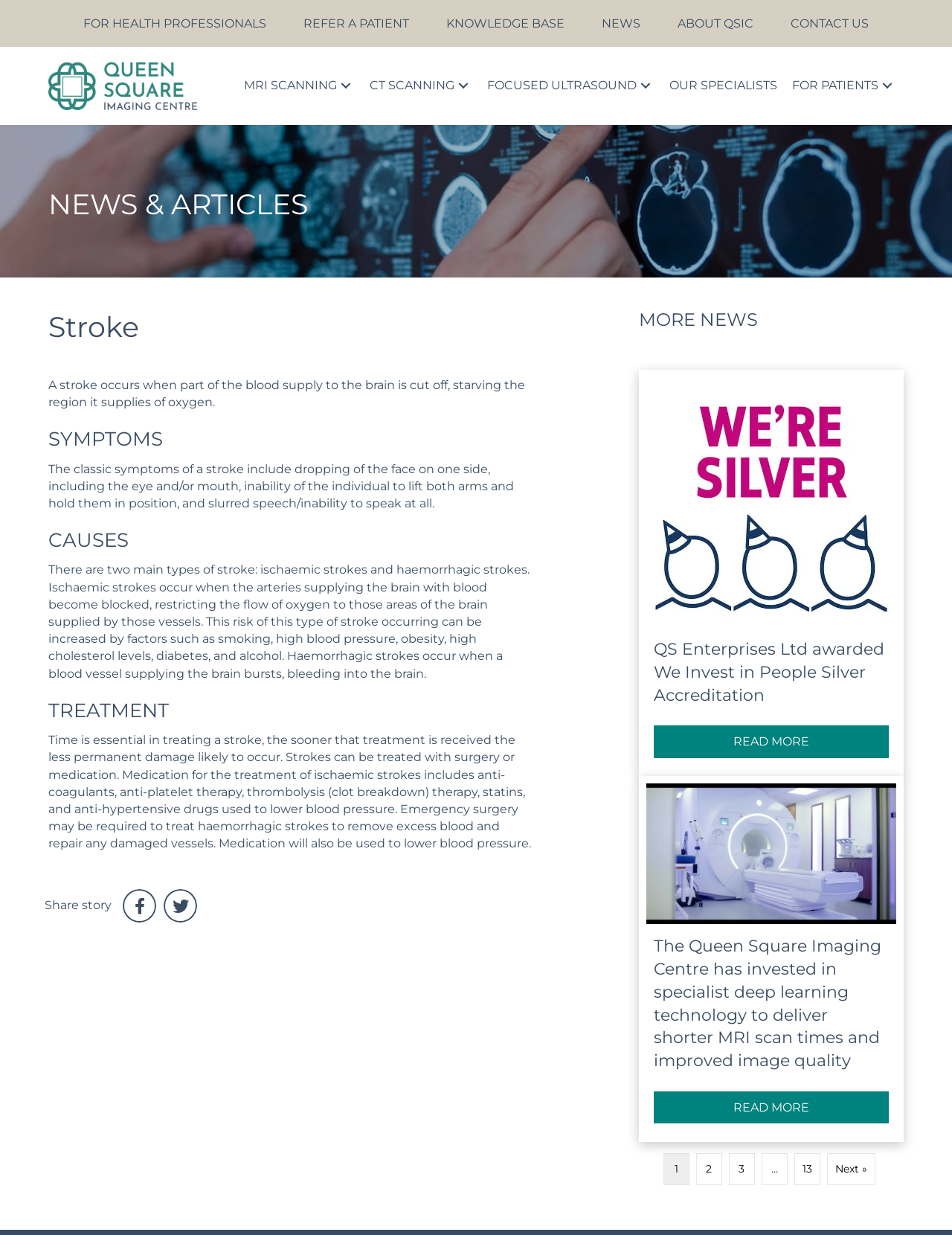Determine the bounding box coordinates of the clickable element to achieve the following action: 'Click on Share on Facebook'. Provide the coordinates as four float values between 0 and 1, formatted as [left, top, right, bottom].

[0.129, 0.72, 0.164, 0.747]